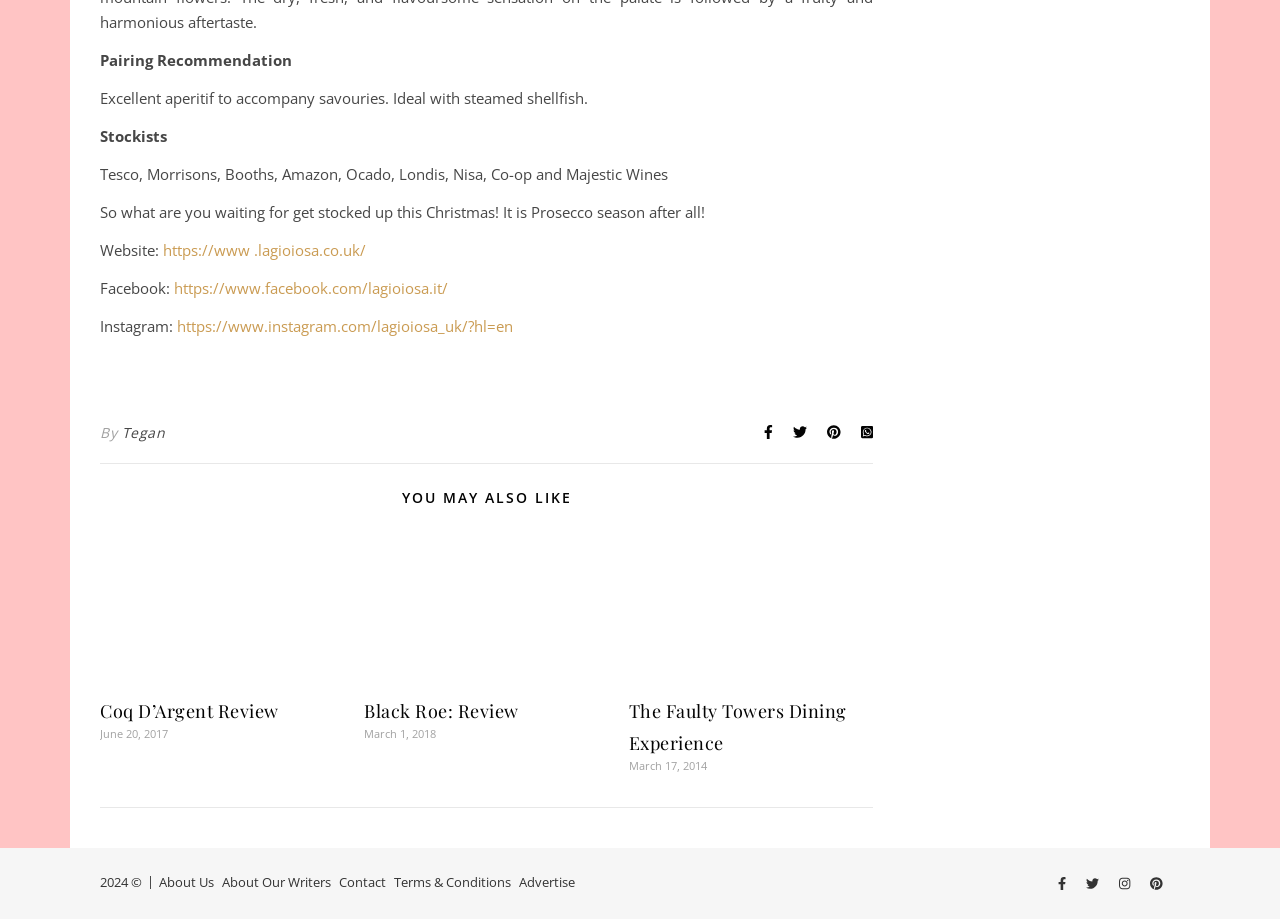Predict the bounding box of the UI element that fits this description: "About Us".

[0.124, 0.95, 0.167, 0.969]